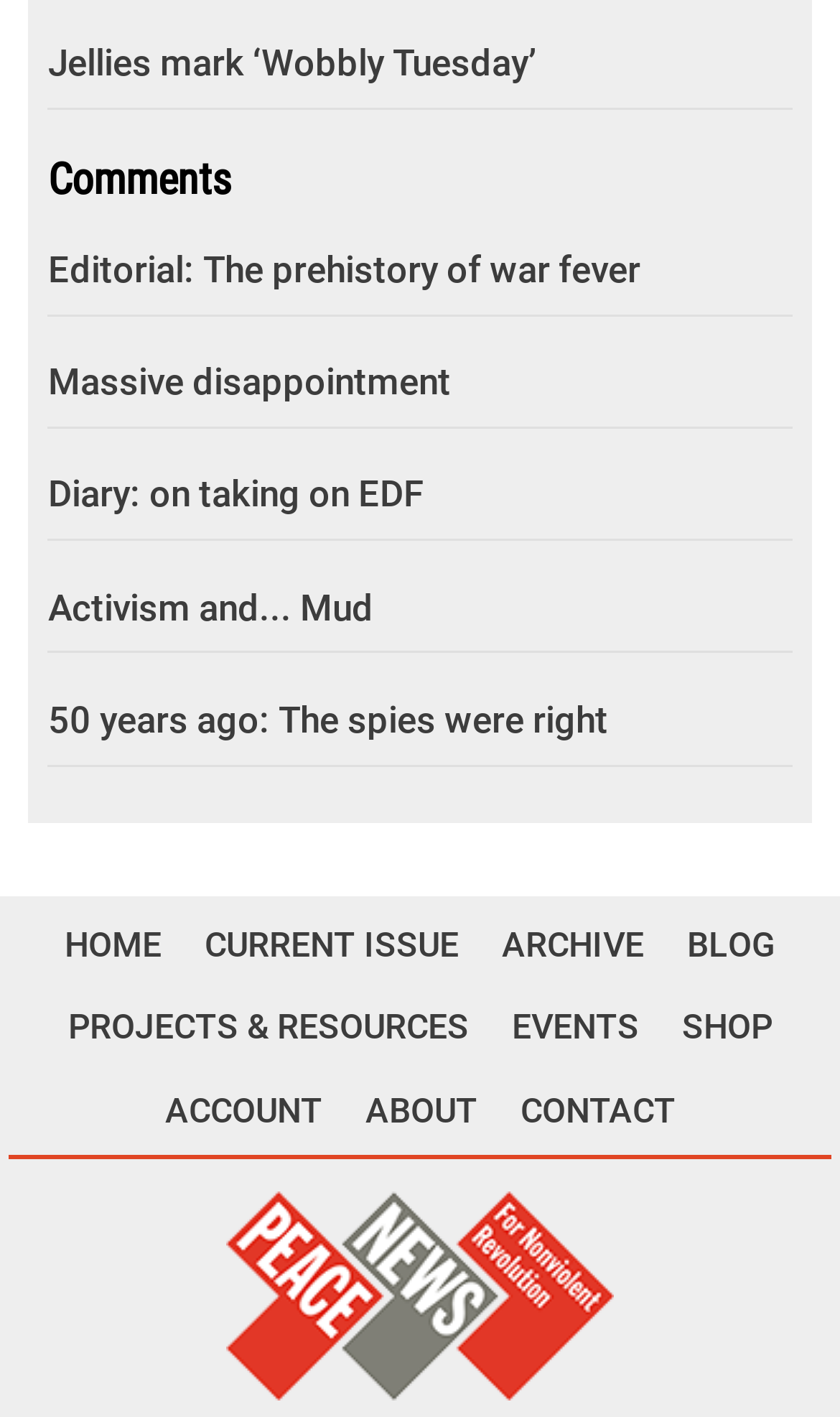Please determine the bounding box coordinates of the element's region to click for the following instruction: "Visit the shop".

[0.791, 0.697, 0.94, 0.756]